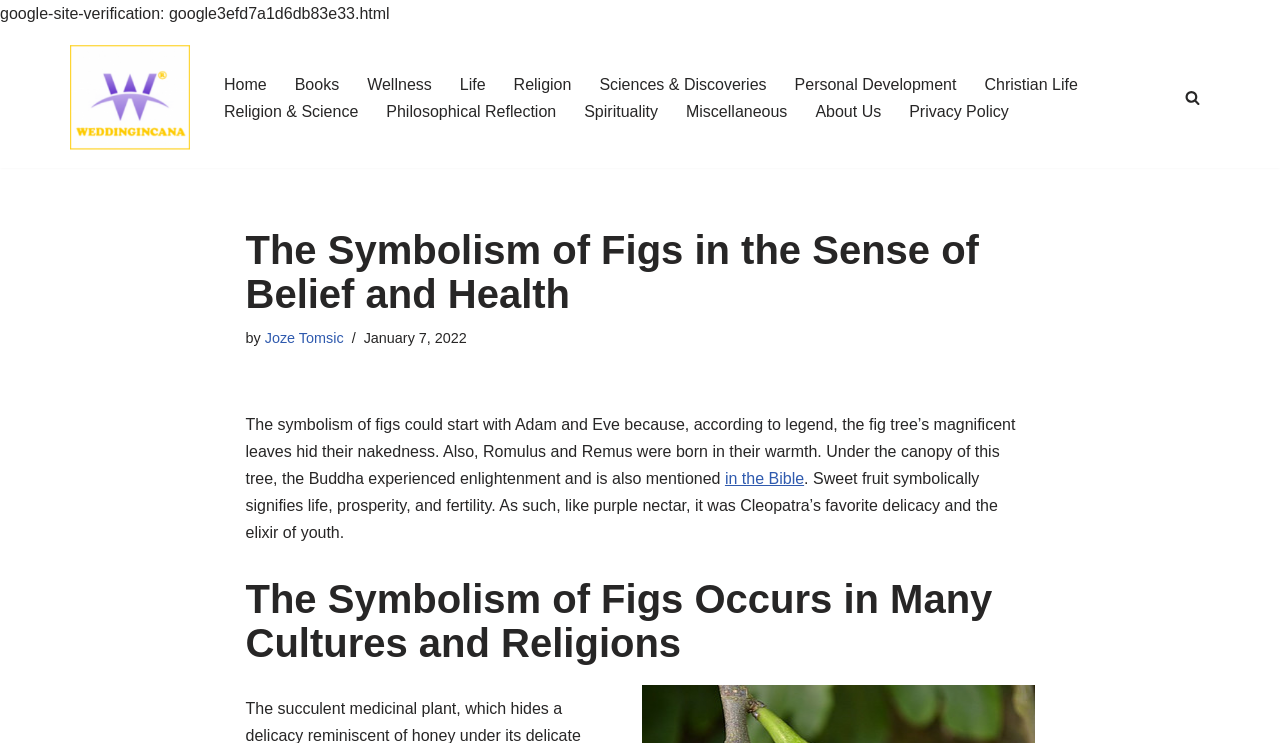Determine the coordinates of the bounding box that should be clicked to complete the instruction: "Learn about 'The Symbolism of Figs in the Sense of Belief and Health'". The coordinates should be represented by four float numbers between 0 and 1: [left, top, right, bottom].

[0.192, 0.307, 0.808, 0.426]